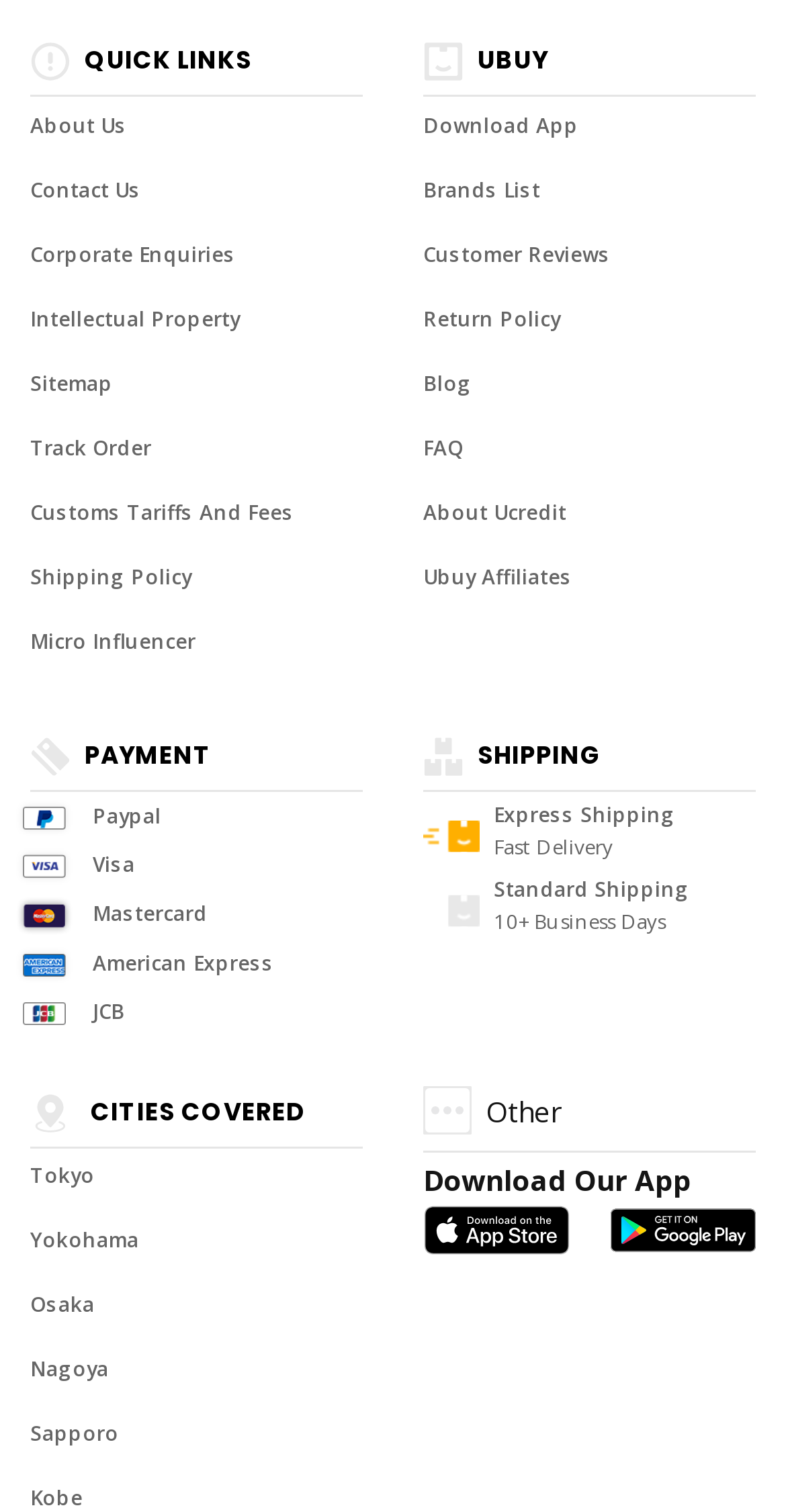What are the shipping options?
Based on the screenshot, answer the question with a single word or phrase.

Express Shipping, Standard Shipping